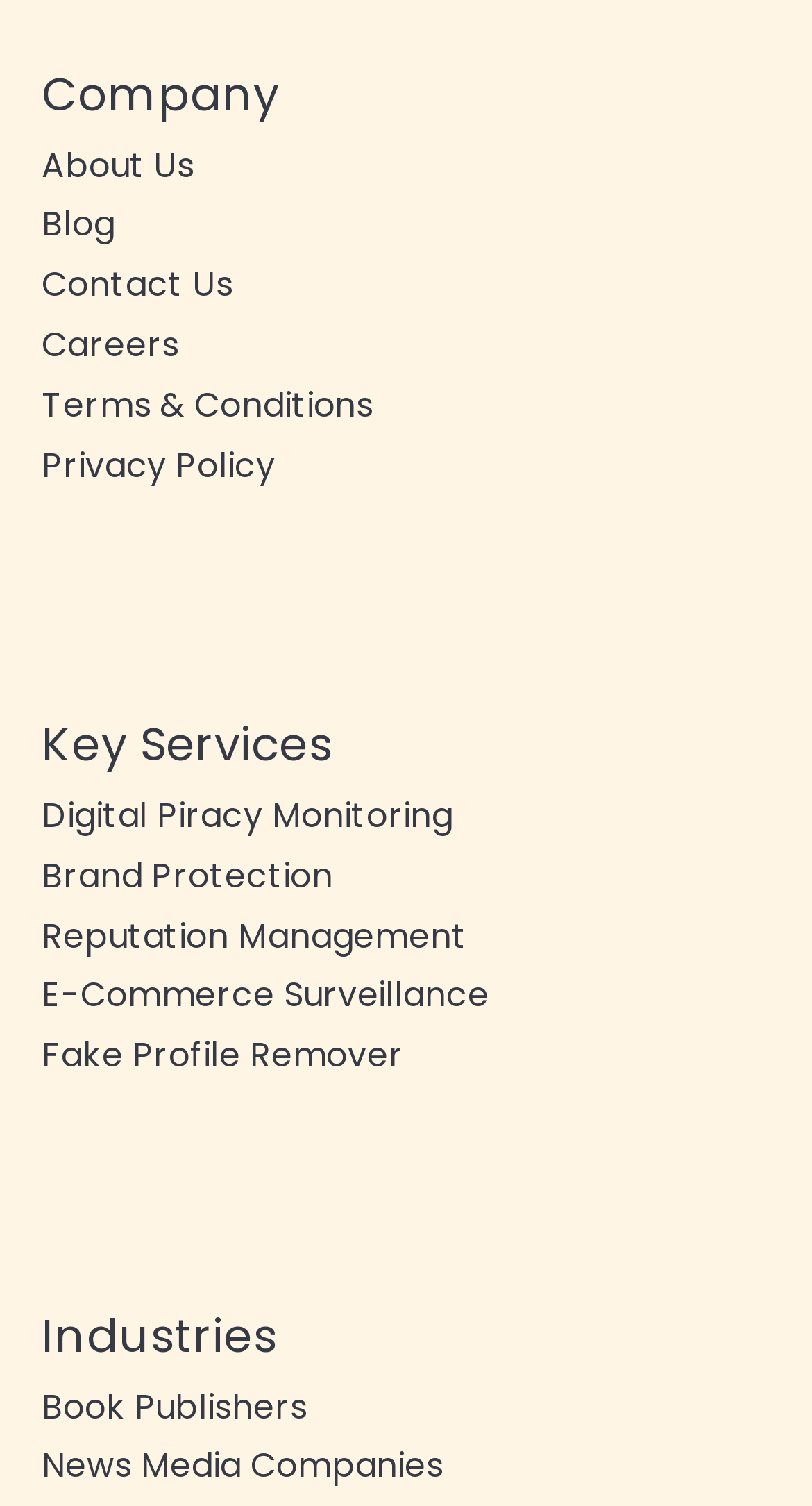Extract the bounding box of the UI element described as: "Privacy Policy".

[0.051, 0.293, 0.339, 0.324]